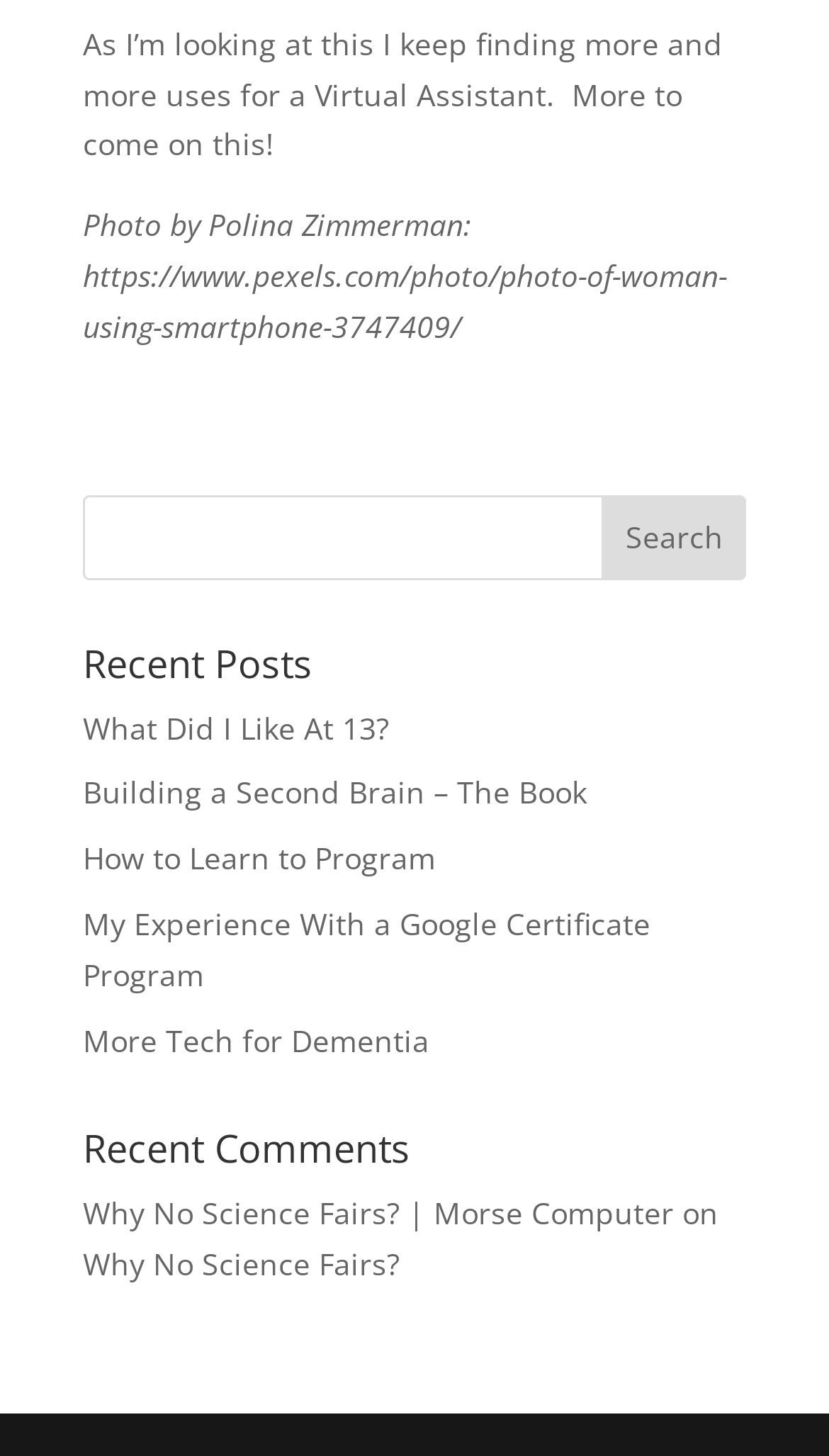Could you specify the bounding box coordinates for the clickable section to complete the following instruction: "Browse Wholesale Construction Loader"?

None